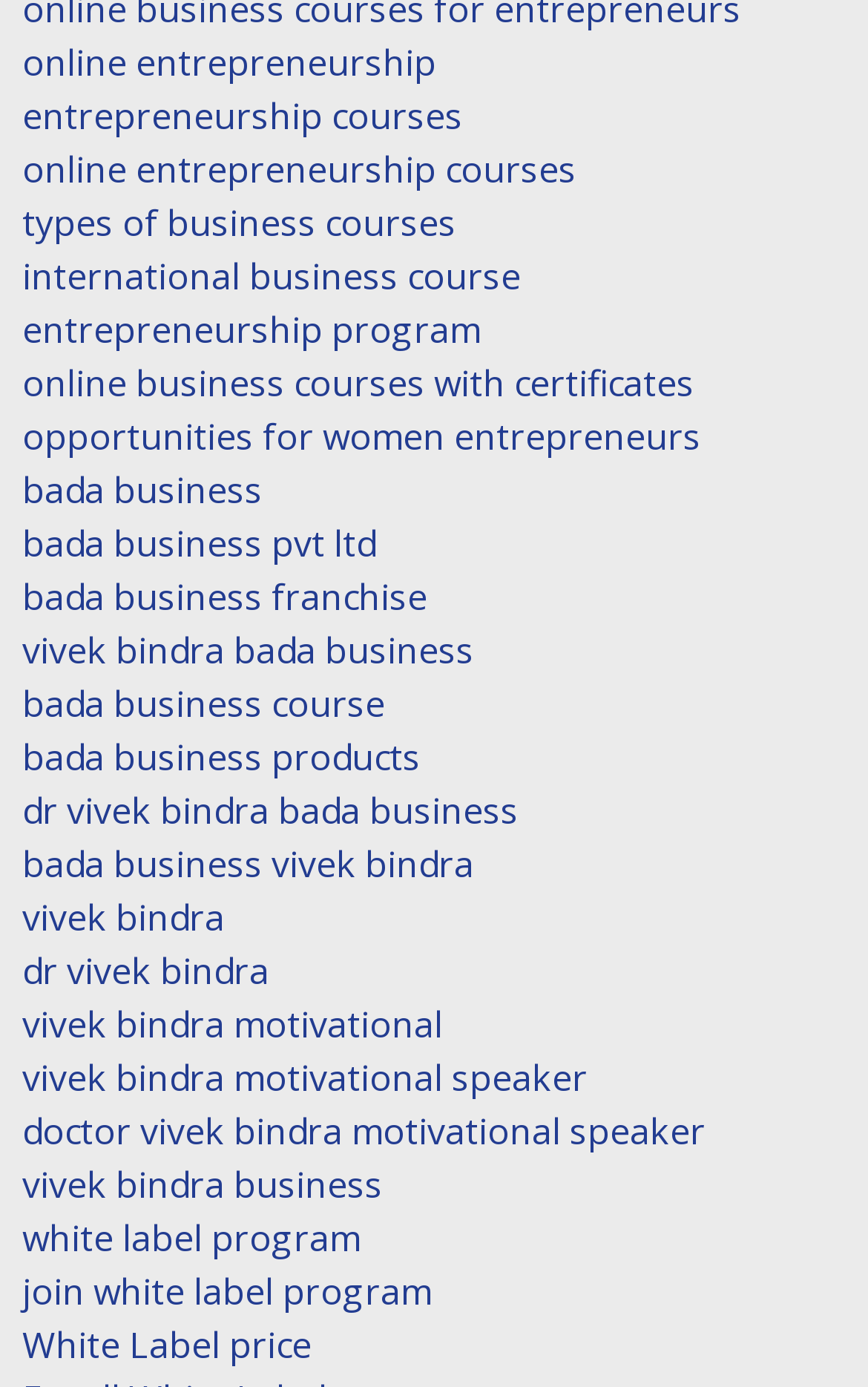Please identify the bounding box coordinates of the element's region that needs to be clicked to fulfill the following instruction: "click online entrepreneurship". The bounding box coordinates should consist of four float numbers between 0 and 1, i.e., [left, top, right, bottom].

[0.026, 0.027, 0.503, 0.062]